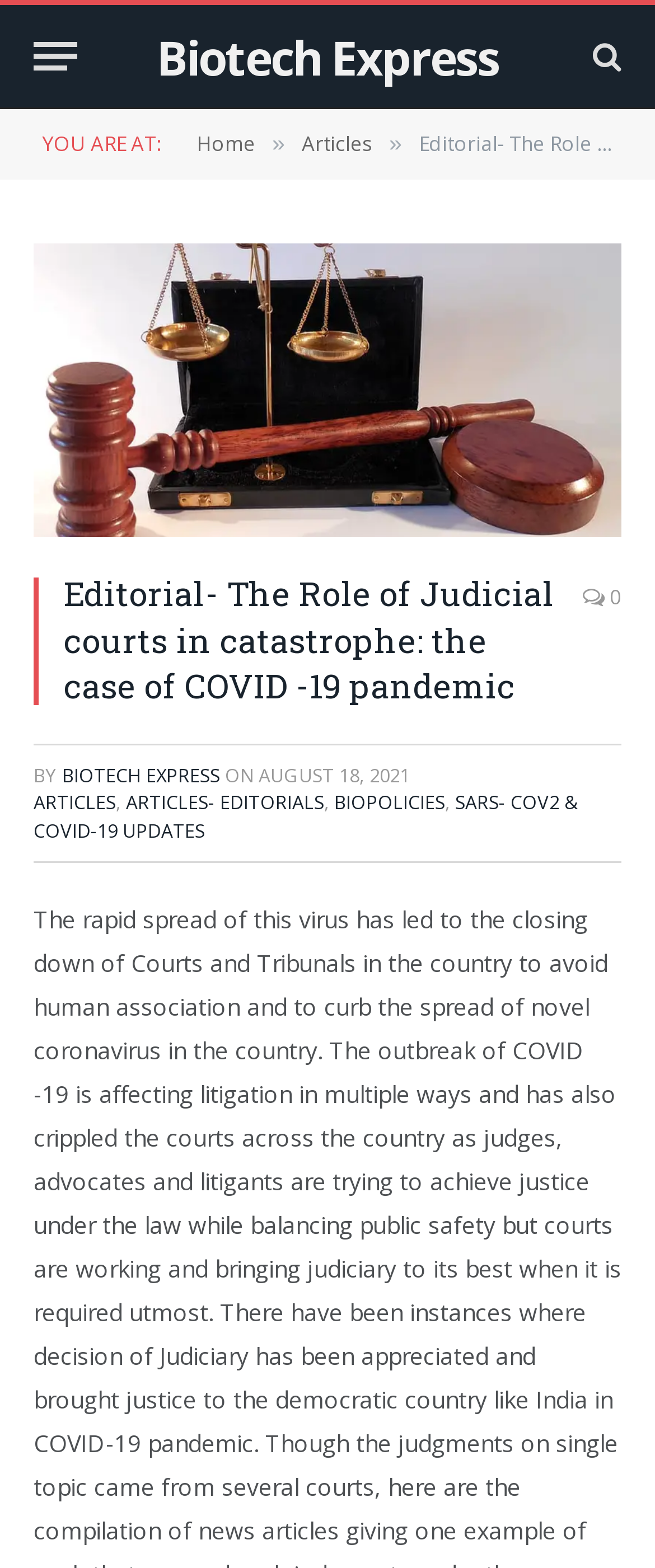Provide the bounding box coordinates of the area you need to click to execute the following instruction: "Go to Biotech Express homepage".

[0.238, 0.013, 0.762, 0.058]